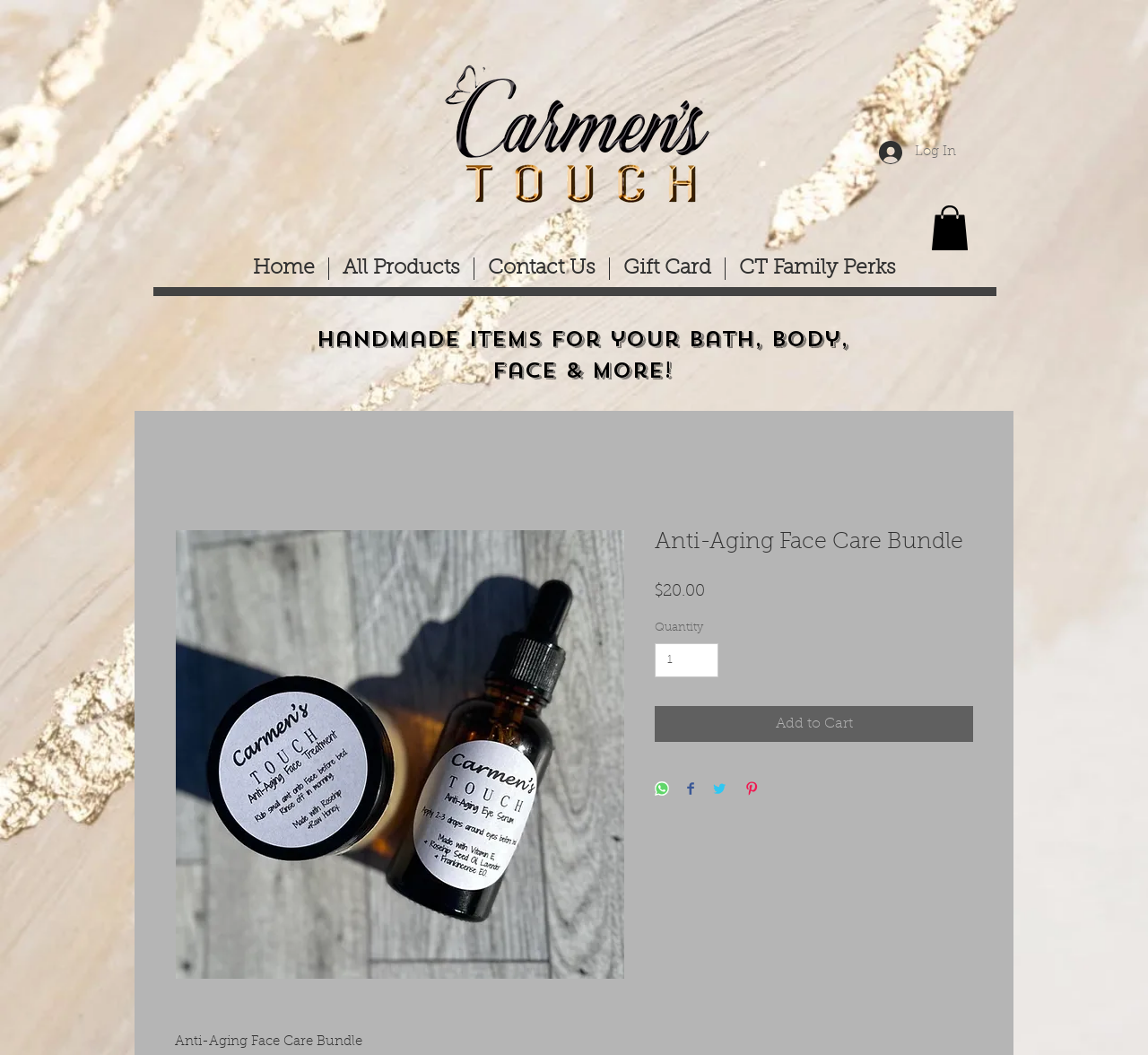Please respond in a single word or phrase: 
How many social media sharing options are available for the product?

4